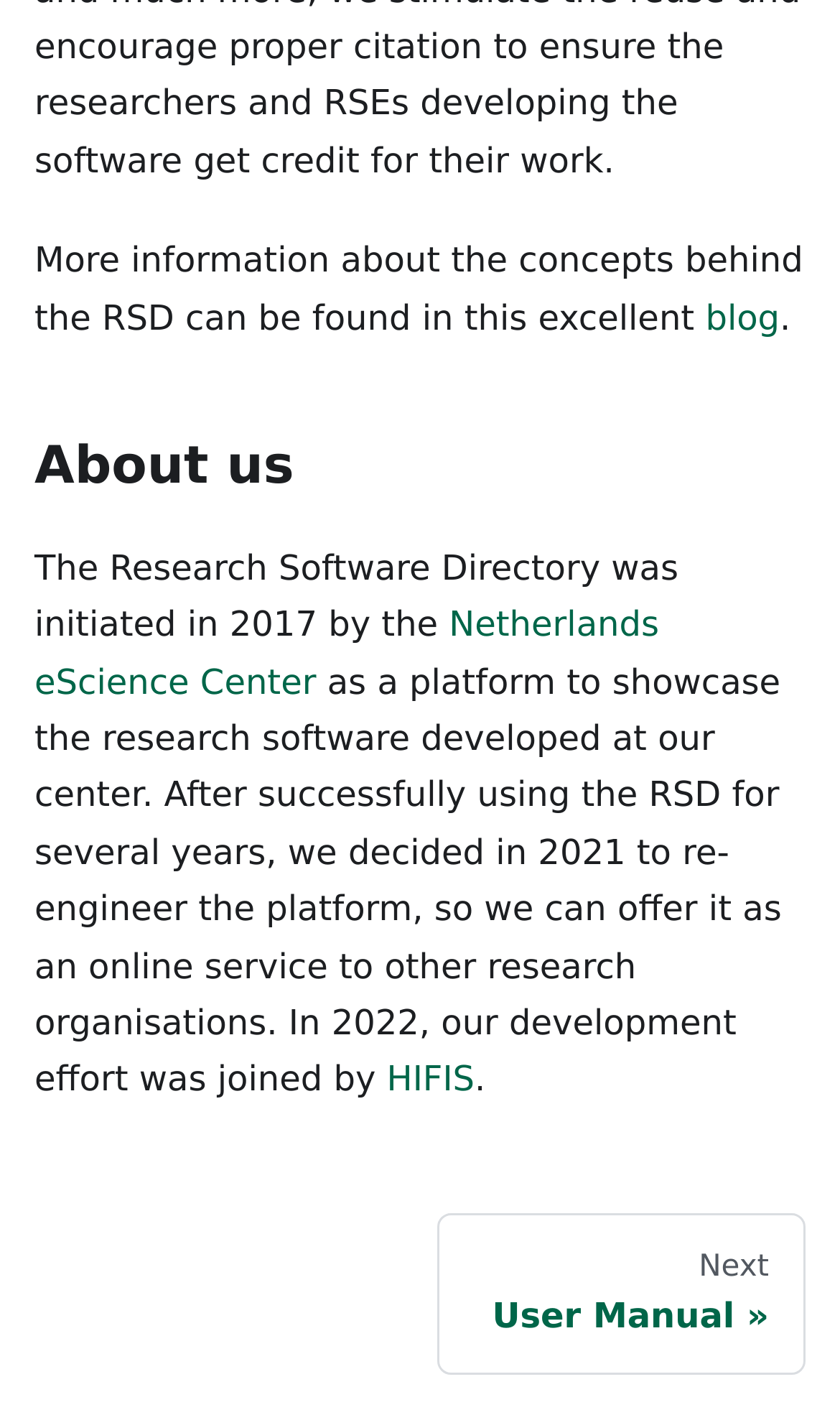What is the name of the organization that joined the development effort in 2022?
Based on the screenshot, respond with a single word or phrase.

HIFIS